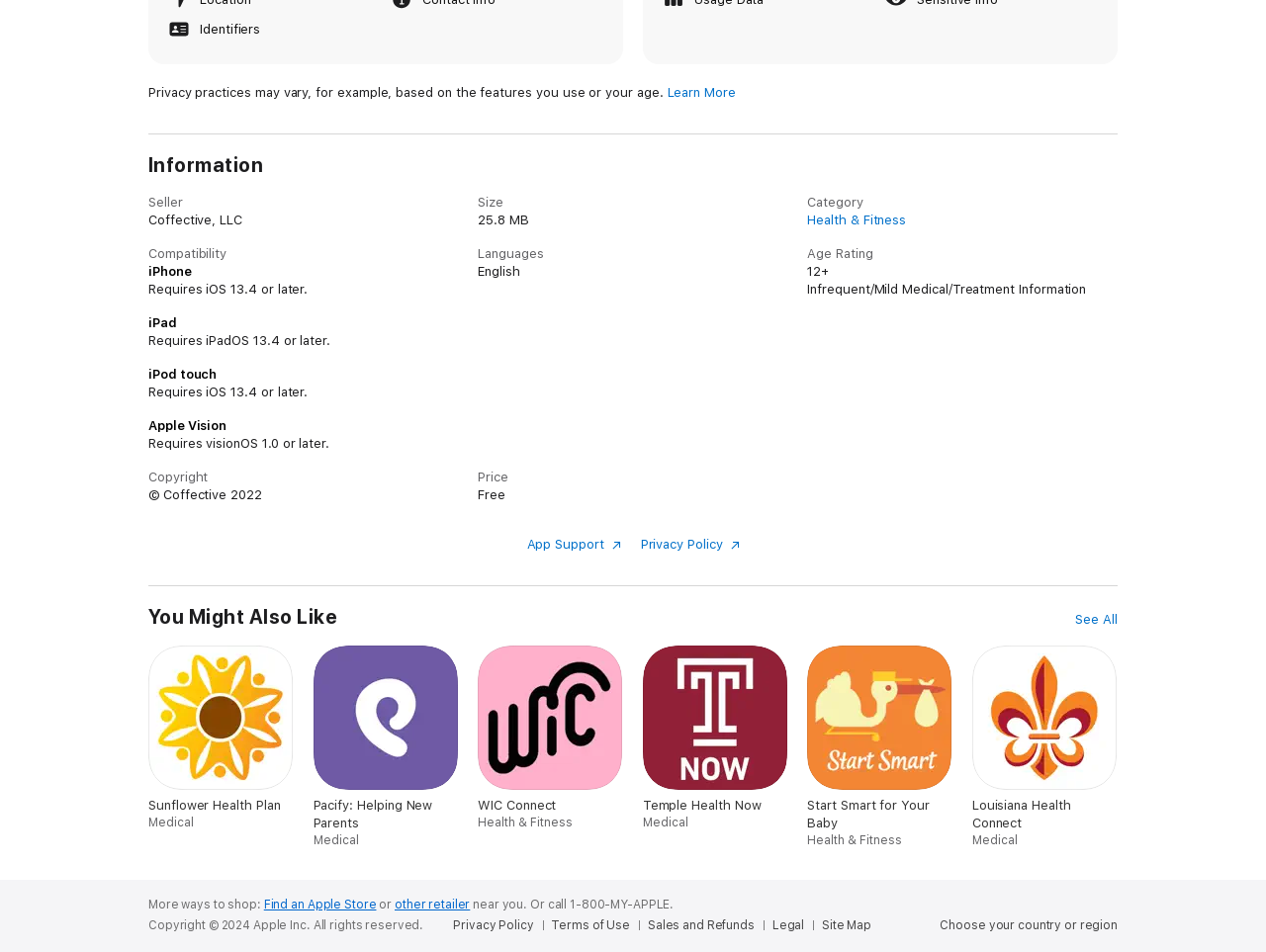What is the age rating of the app?
Please respond to the question thoroughly and include all relevant details.

I found the answer by looking at the 'Age Rating' section in the app's information, which is located in the 'Information' section of the webpage. The age rating is specified as '12+', which means the app is suitable for users aged 12 and above.